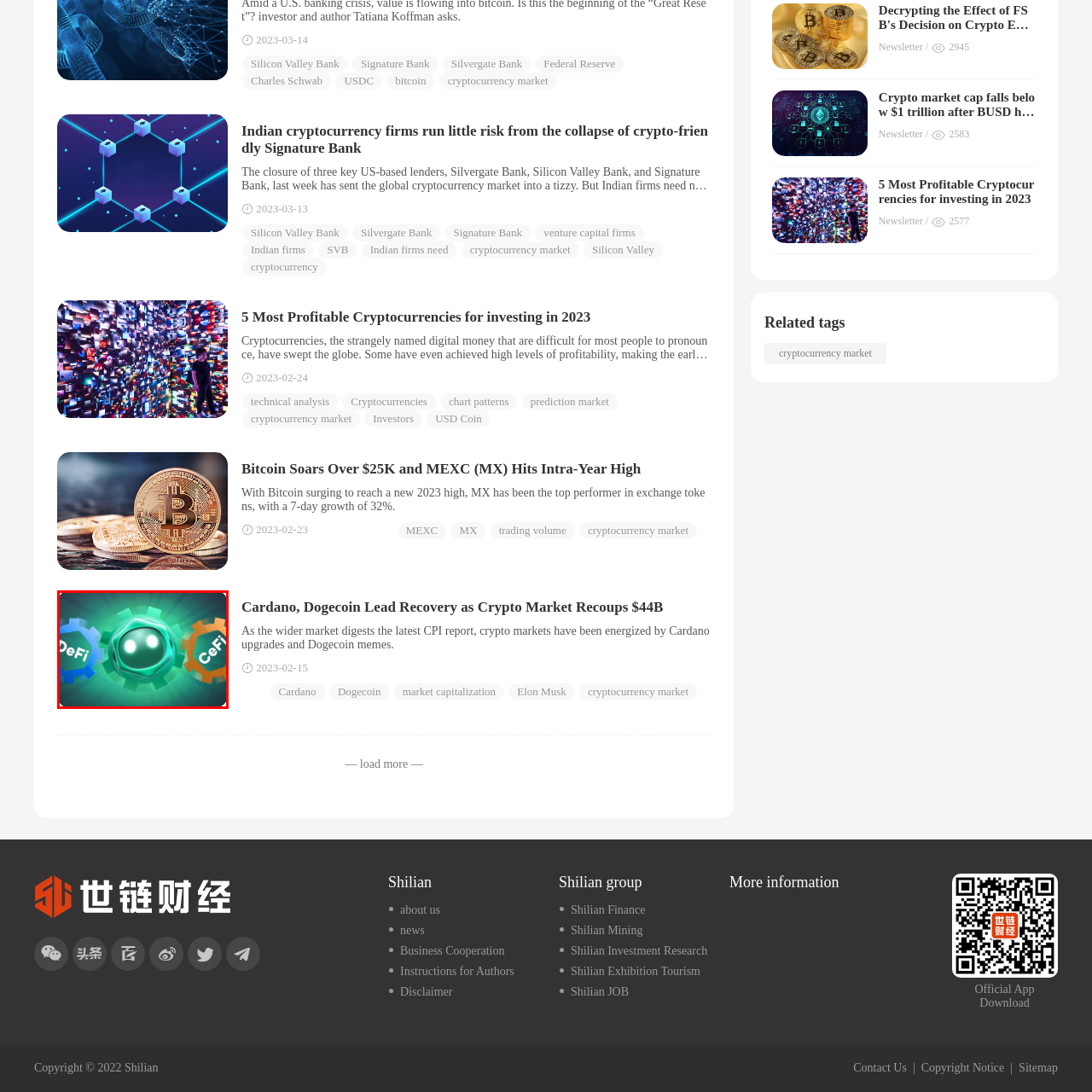Give a detailed narrative of the image enclosed by the red box.

The image depicts a visually engaging illustration centered around the concepts of decentralized finance (DeFi) and centralized finance (CeFi), symbolized by interconnected gears. The blue gear on the left prominently displays "DeFi," while the orange gear on the right showcases "CeFi." At the center, a glowing green orb seems to represent the bridge or synergy between these two contrasting financial systems. The background radiates a dynamic energy, emphasizing the innovative and evolving nature of financial technologies. This artwork effectively captures the essence of the ongoing dialogue within the cryptocurrency space regarding the benefits and challenges of both DeFi and CeFi.